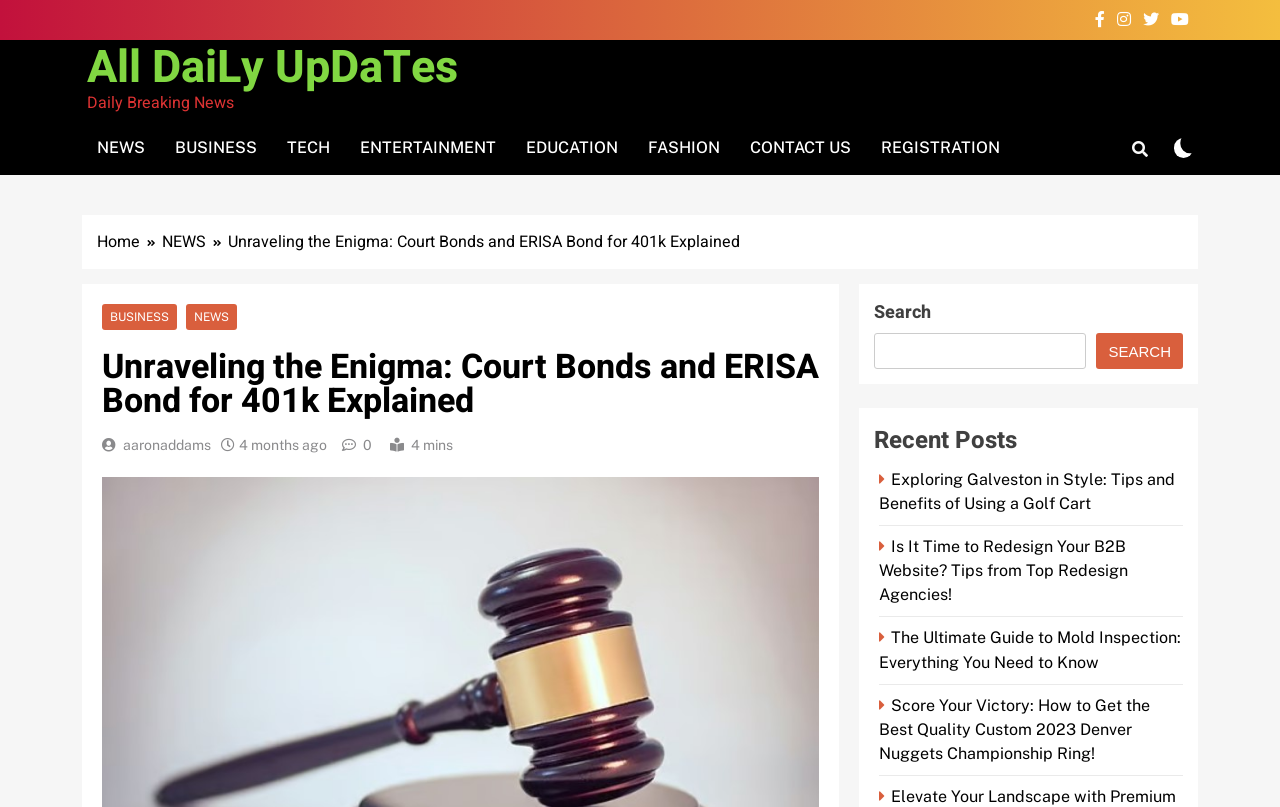Determine the bounding box for the HTML element described here: "CONTACT US". The coordinates should be given as [left, top, right, bottom] with each number being a float between 0 and 1.

[0.574, 0.15, 0.677, 0.217]